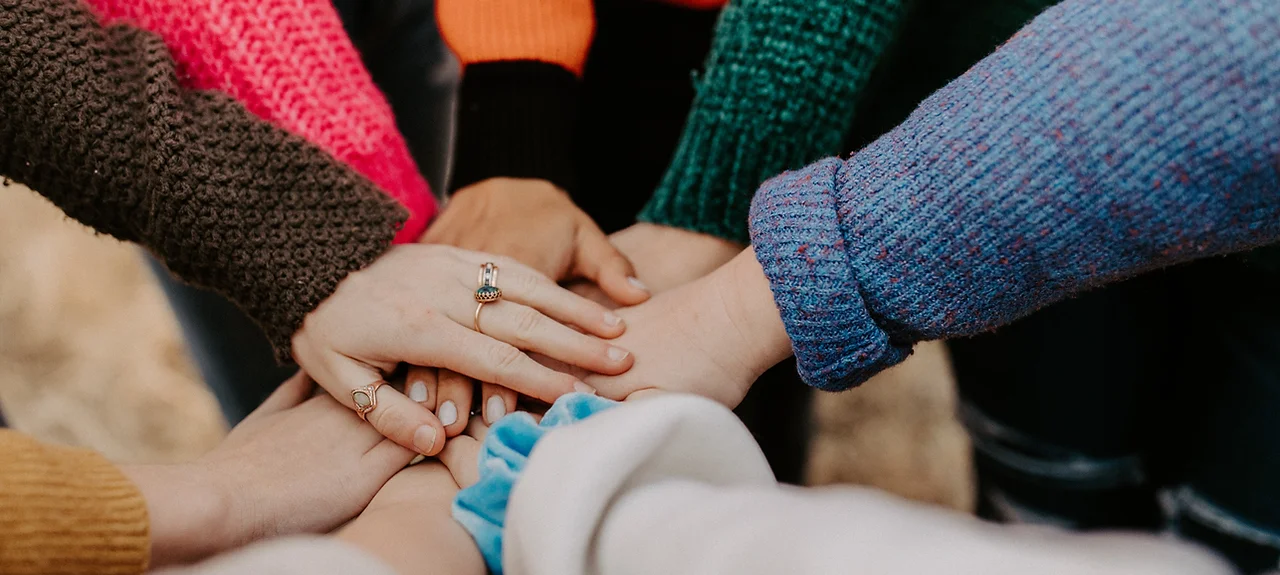Explain the image thoroughly, highlighting all key elements.

This image captures a heartfelt moment among a diverse group of women, showcasing their hands stacked in a display of unity and support. Each hand is adorned with a variety of accessories and reflects different skin tones, highlighting the richness of their backgrounds. The vibrant colors of their knitted sweaters, ranging from earthy tones to bold hues, symbolize warmth and camaraderie. This visual representation underscores the mission of the Franklin Business and Professional Women (BPW), an organization dedicated to empowering women from all walks of life. Their commitment to fostering connections and enhancing leadership skills is beautifully illustrated through this collective gesture of solidarity. The image evokes a sense of community and collaboration, inviting viewers to reflect on the strength found in togetherness.